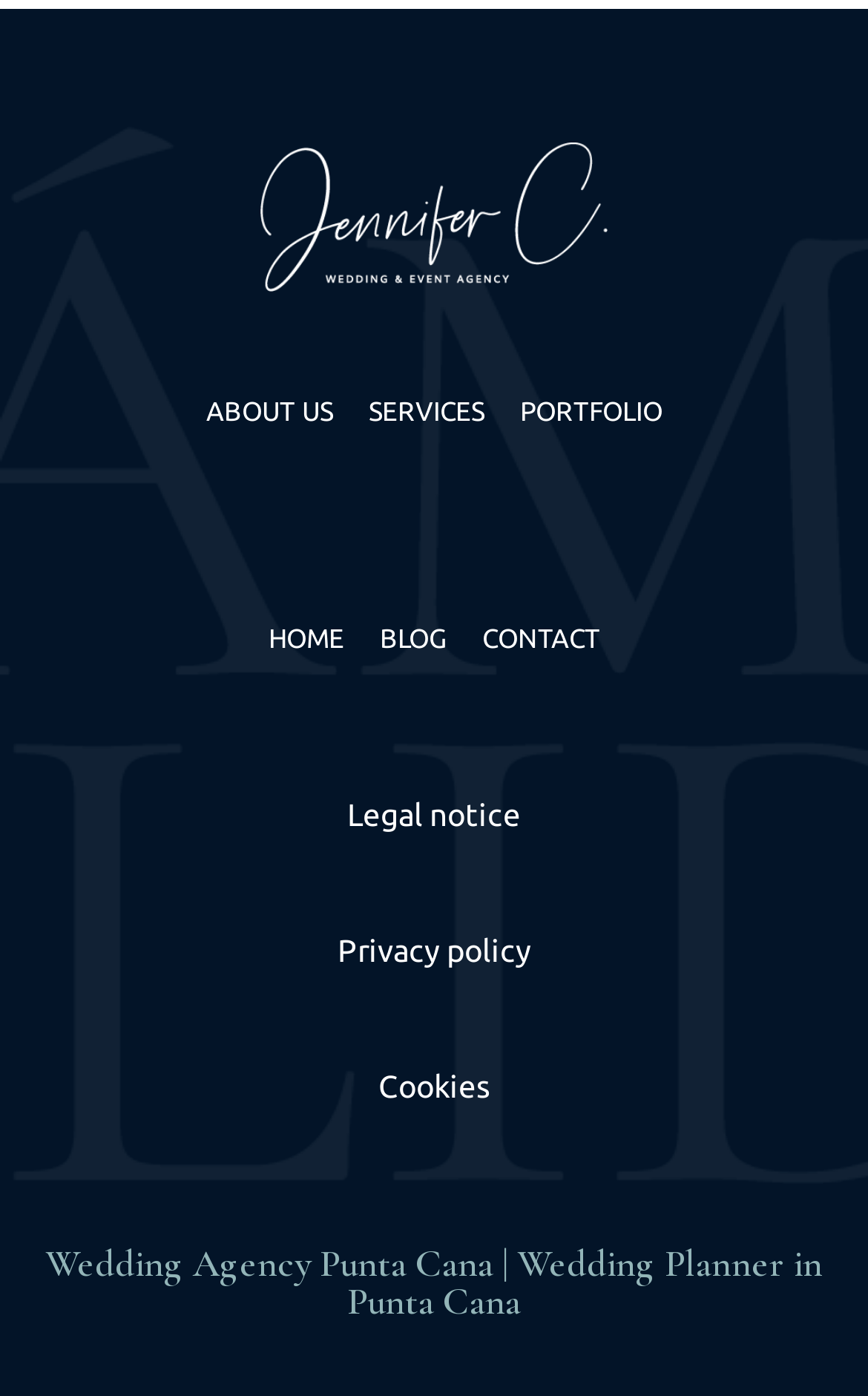Refer to the image and provide an in-depth answer to the question: 
What is the name of the wedding agency?

The name of the wedding agency can be found in the heading element, which is 'Wedding Agency Punta Cana | Wedding Planner in Punta Cana'. The first part of the heading is the name of the agency.